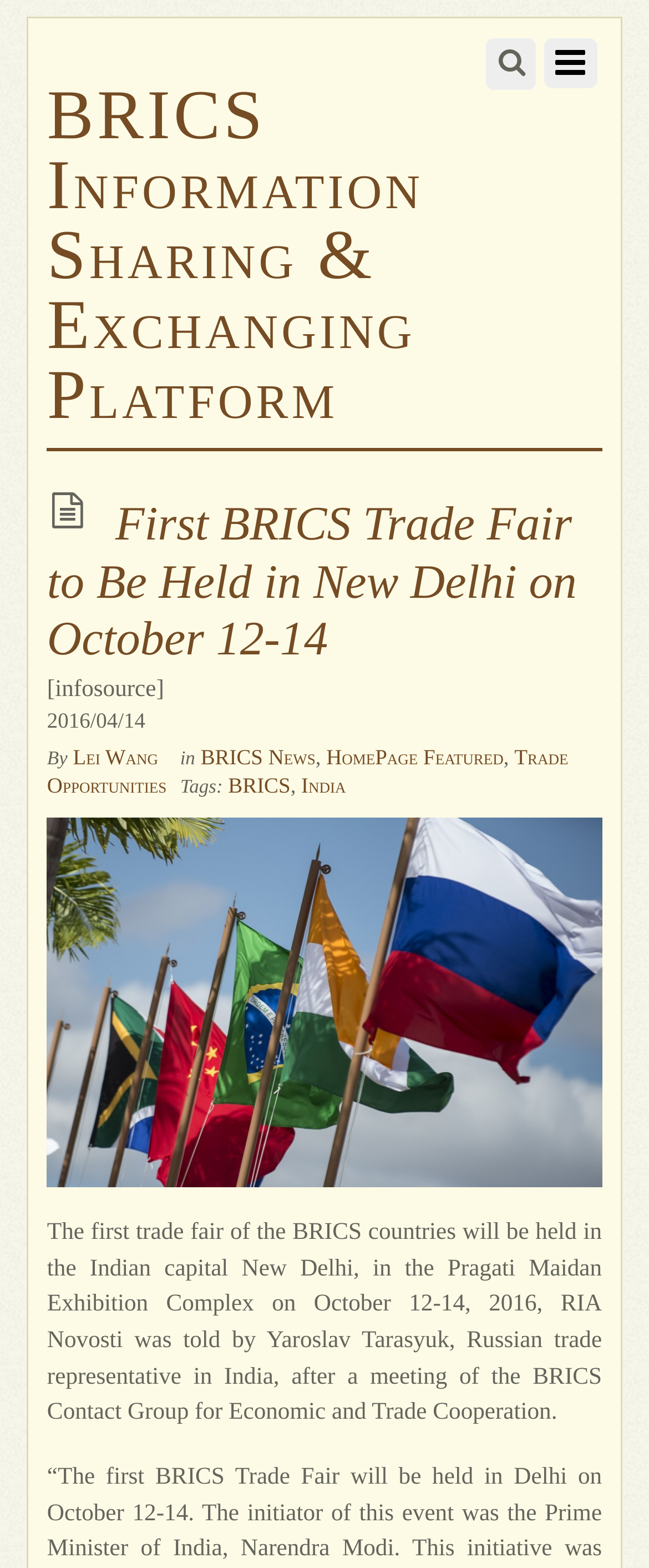What are the tags associated with the article about the BRICS Trade Fair?
Can you offer a detailed and complete answer to this question?

I found the tags associated with the article by looking at the text that says 'Tags: BRICS, India'.